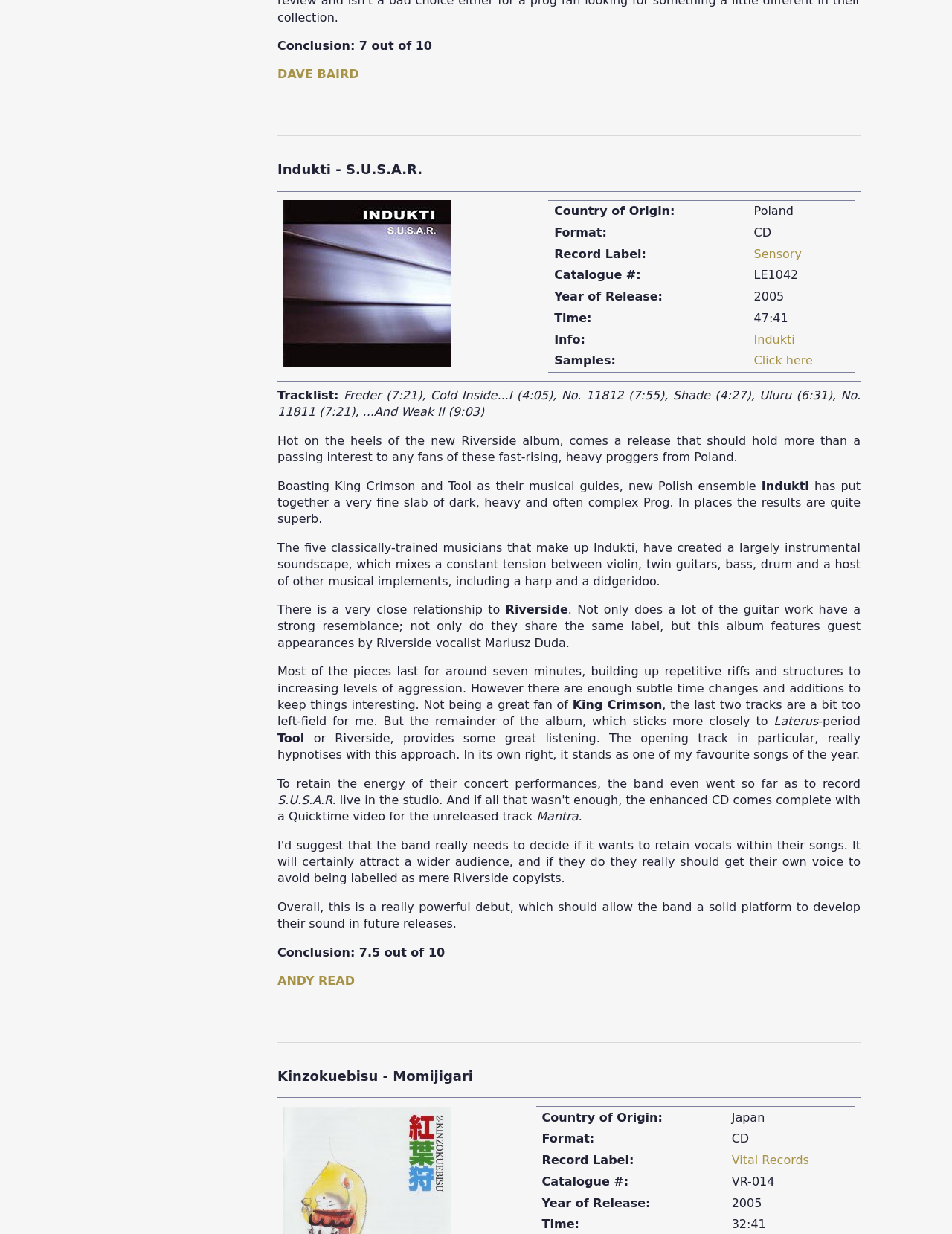Please give a one-word or short phrase response to the following question: 
Who is the author of the album review?

DAVE BAIRD